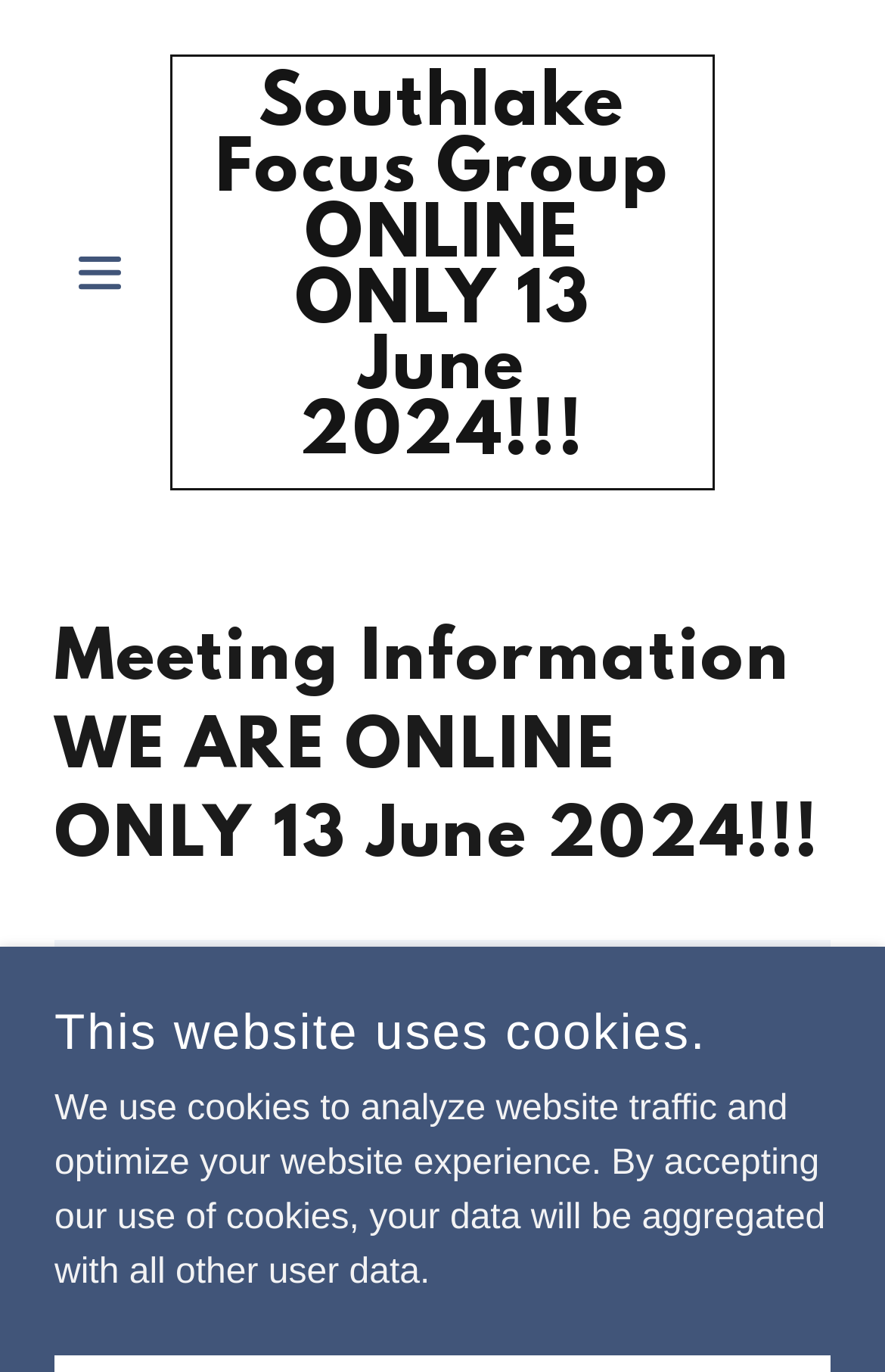Please provide a one-word or short phrase answer to the question:
What is the purpose of the cookies on this website?

Analyze website traffic